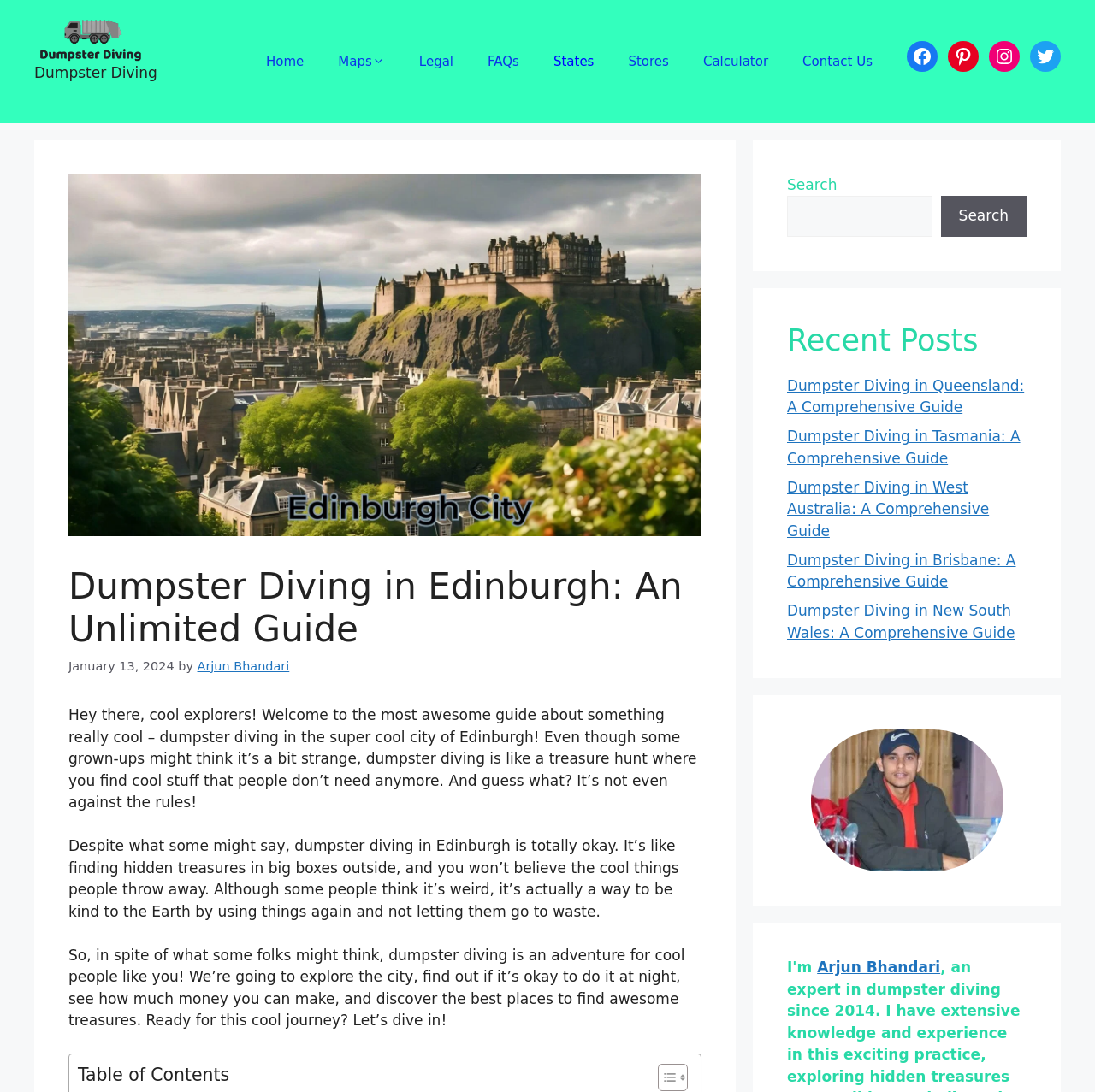What is the section below the main heading?
Please respond to the question with a detailed and informative answer.

Below the main heading, there is a section with the title 'Table of Contents', which suggests that the webpage is organized into different sections or topics.